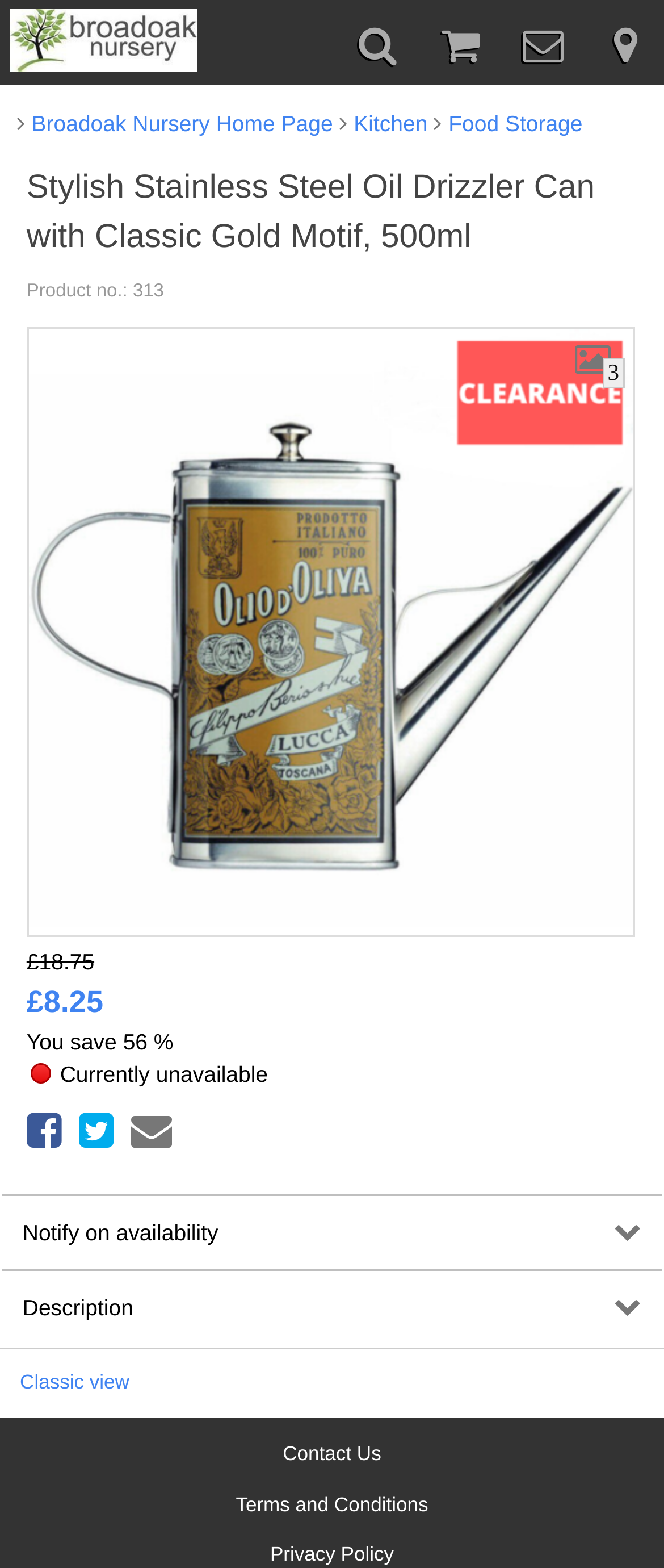Locate the bounding box coordinates of the area where you should click to accomplish the instruction: "Contact Us".

[0.033, 0.919, 0.967, 0.938]